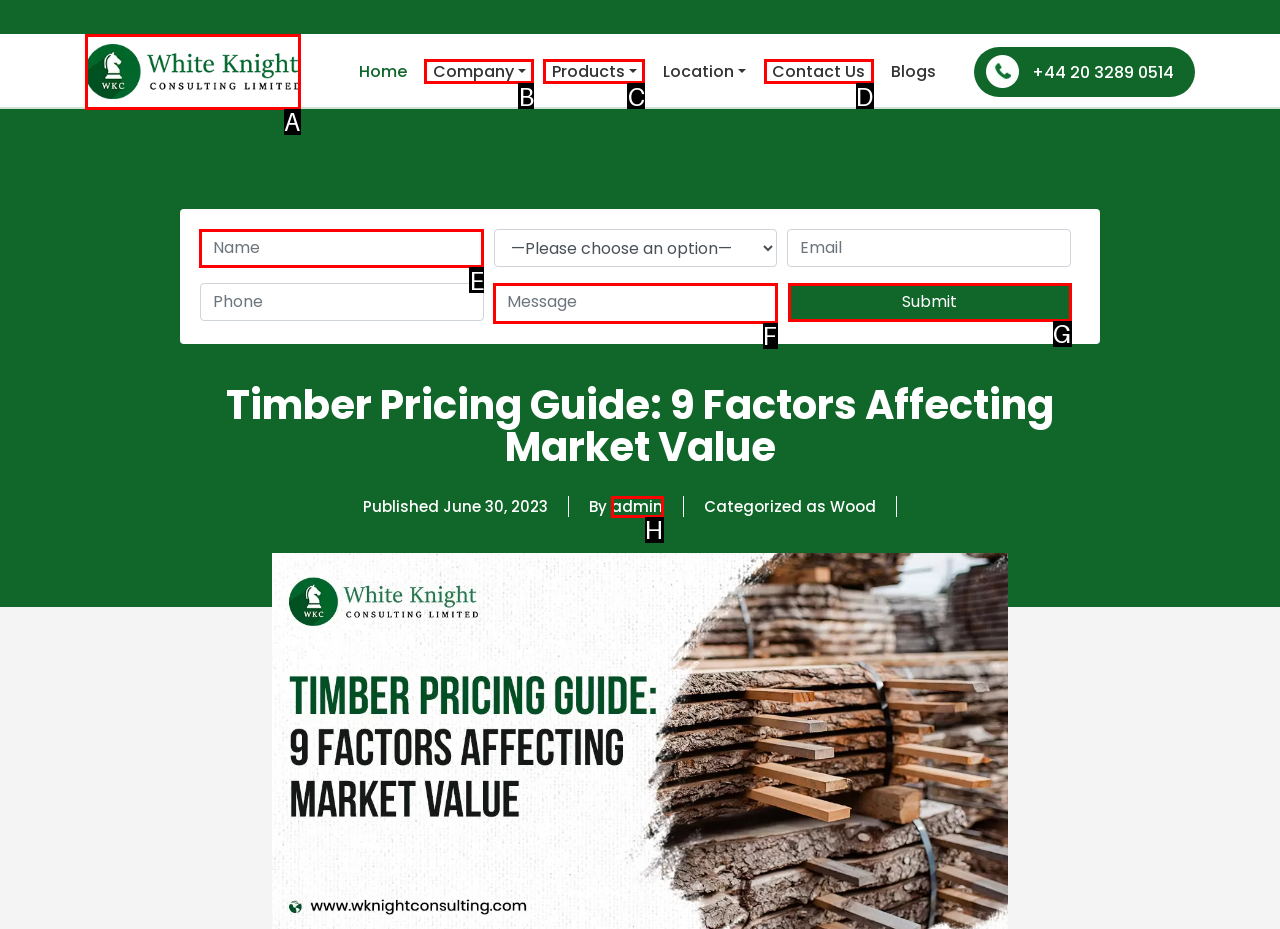Please identify the correct UI element to click for the task: Fill in the Name field Respond with the letter of the appropriate option.

E